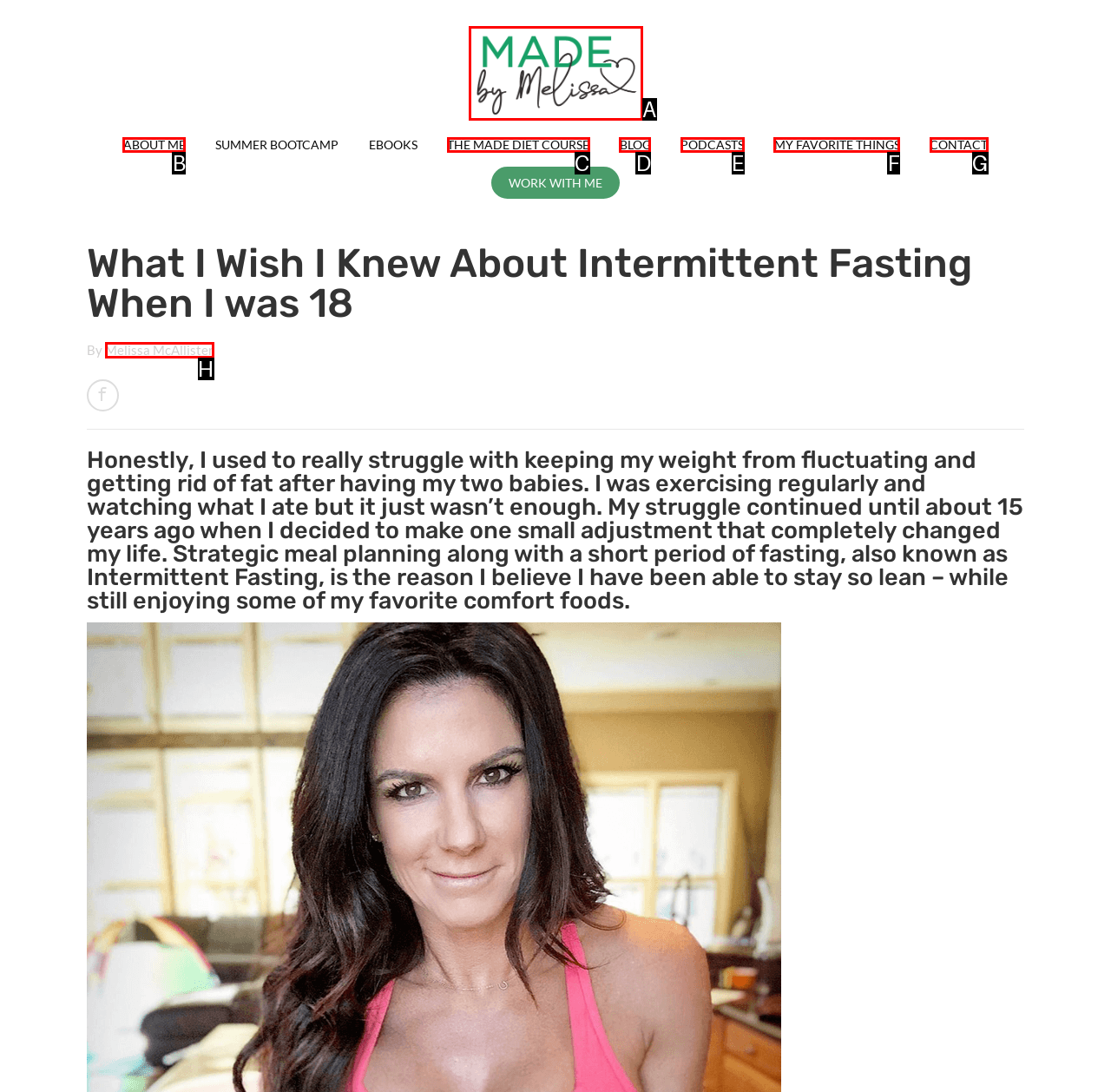Match the HTML element to the given description: logged in
Indicate the option by its letter.

None